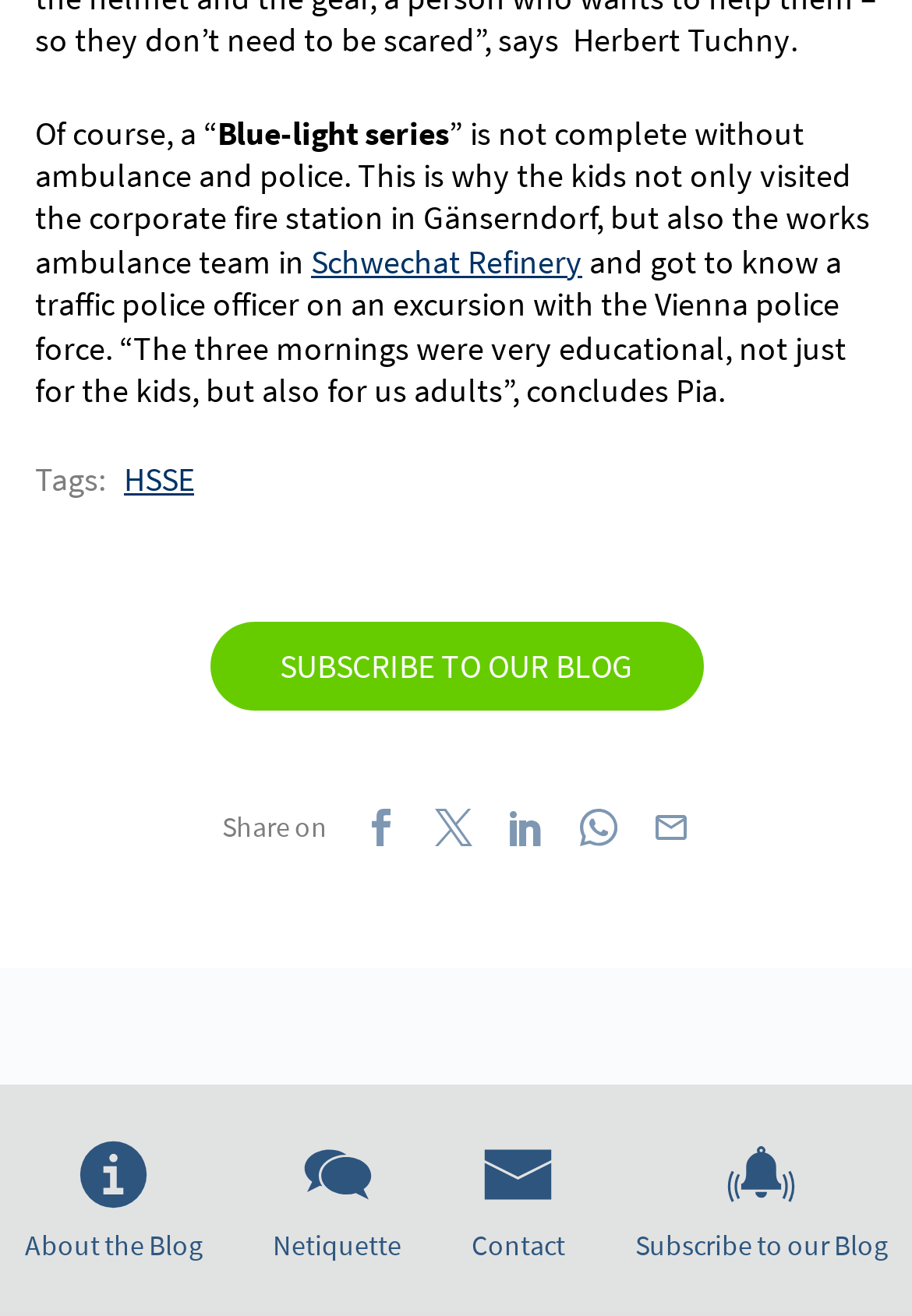Please specify the bounding box coordinates for the clickable region that will help you carry out the instruction: "Share on facebook".

[0.397, 0.611, 0.438, 0.646]